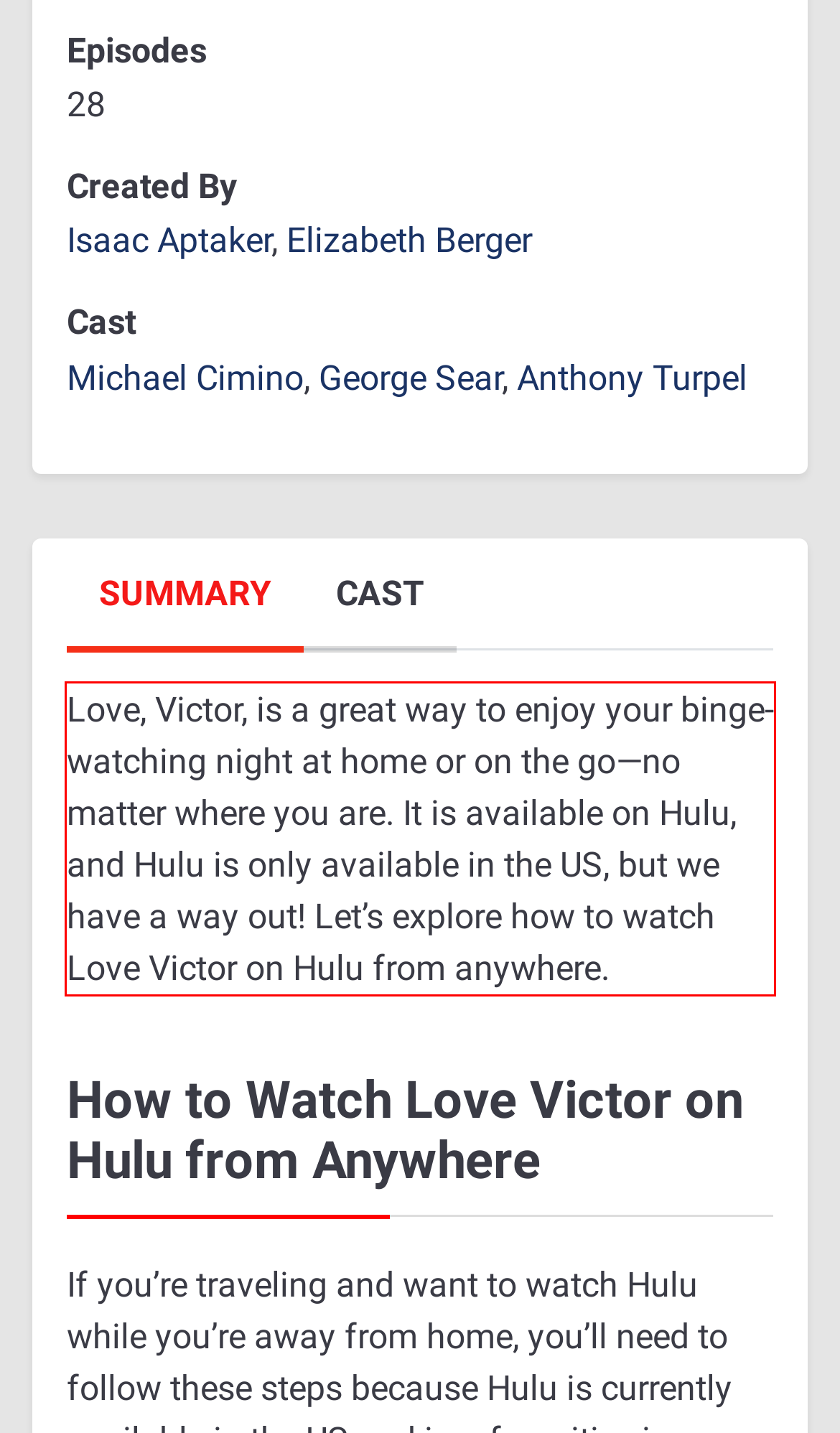Examine the screenshot of the webpage, locate the red bounding box, and generate the text contained within it.

Love, Victor, is a great way to enjoy your binge-watching night at home or on the go—no matter where you are. It is available on Hulu, and Hulu is only available in the US, but we have a way out! Let’s explore how to watch Love Victor on Hulu from anywhere.